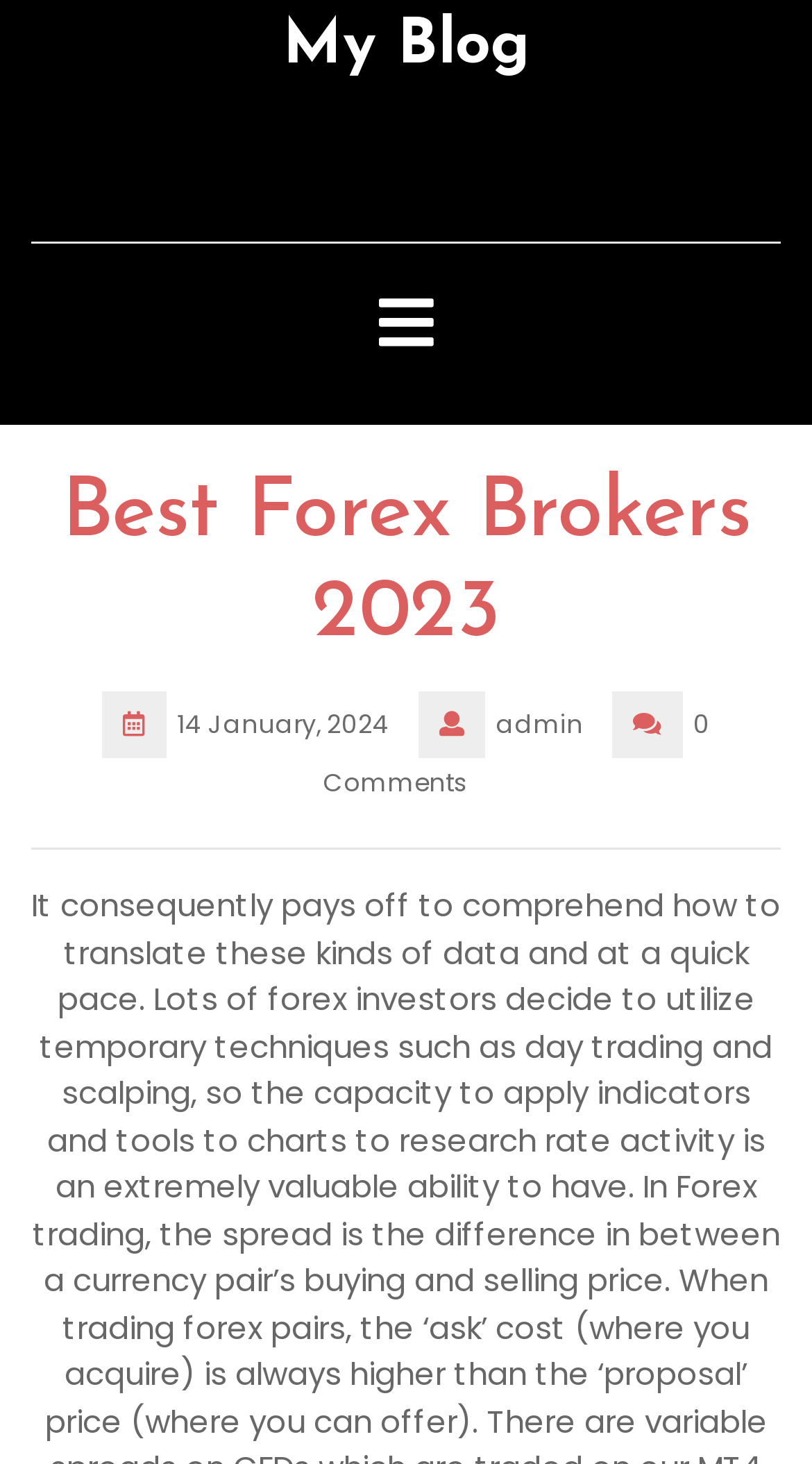Provide your answer in one word or a succinct phrase for the question: 
Who is the author of the blog post?

admin